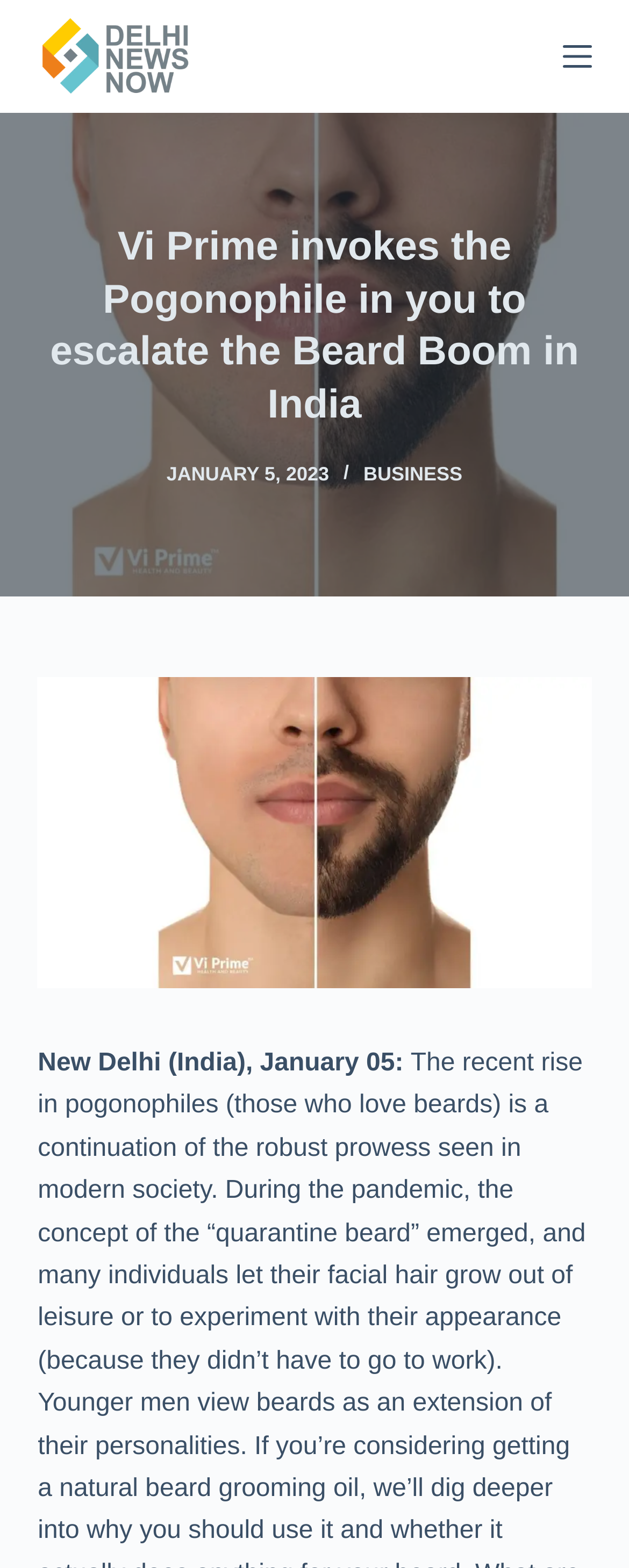Please give a short response to the question using one word or a phrase:
What is the date of the news article?

JANUARY 5, 2023